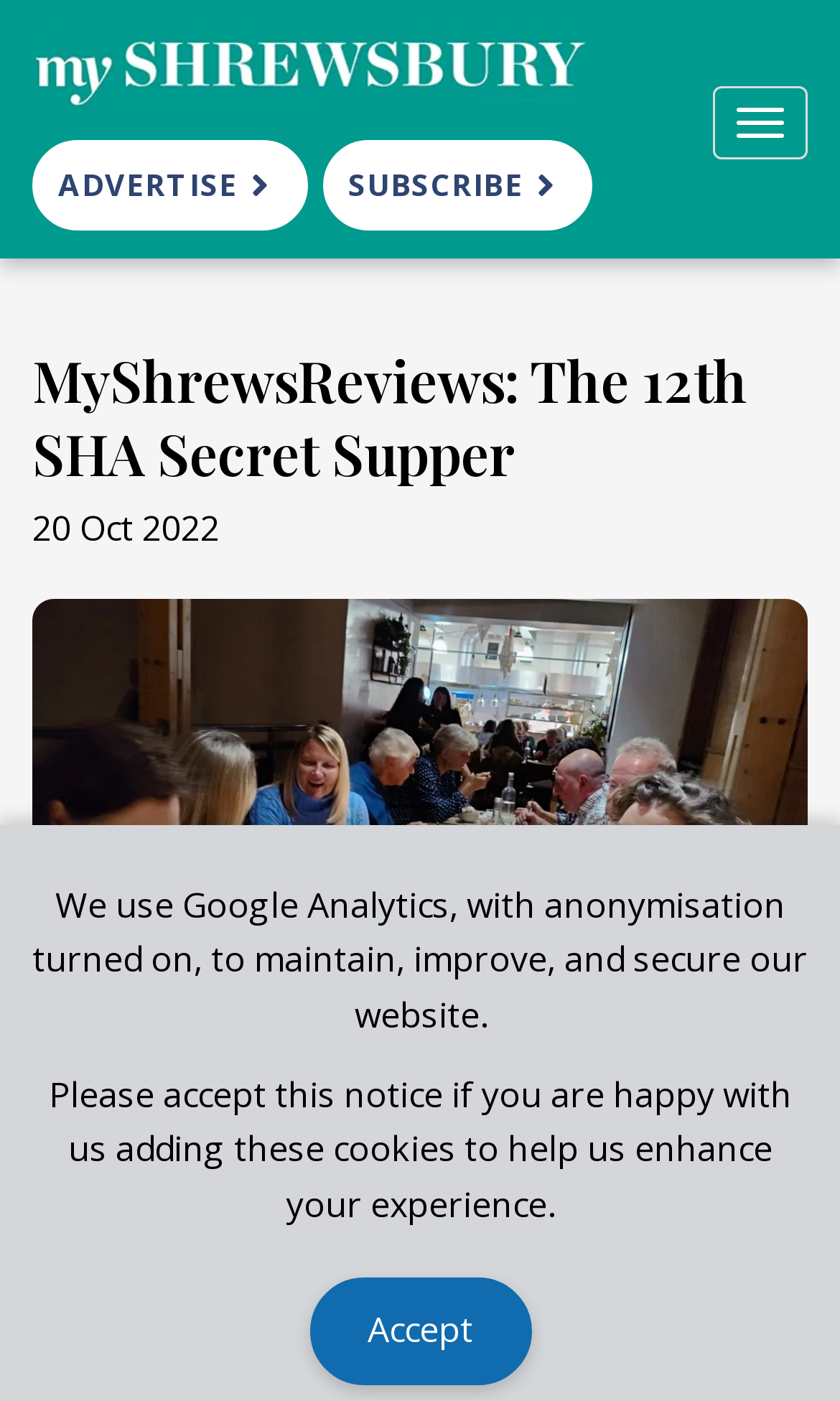Find and provide the bounding box coordinates for the UI element described with: "alt="My Shrewsbury"".

[0.038, 0.008, 0.962, 0.085]